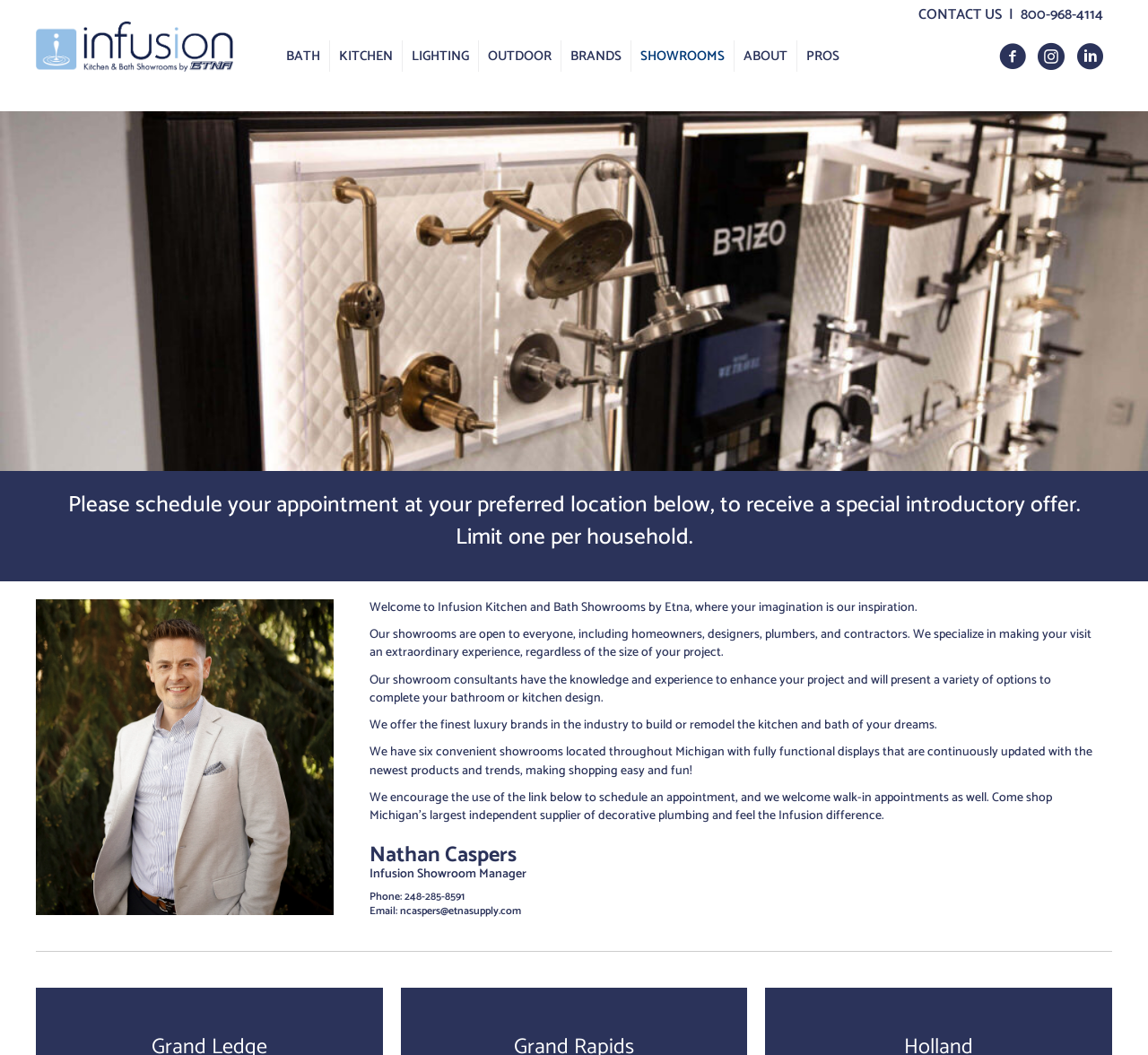Please locate the clickable area by providing the bounding box coordinates to follow this instruction: "Click the logo".

None